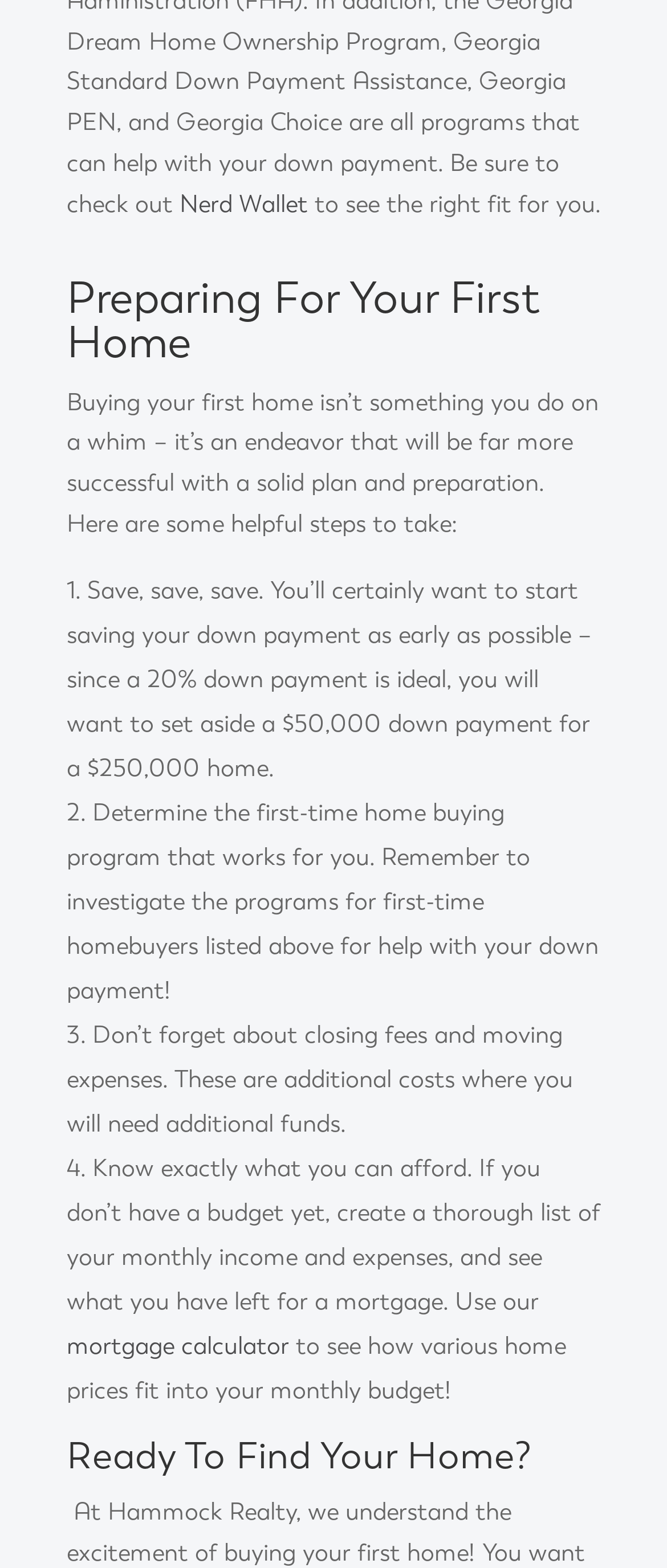What additional costs should you consider when buying a home?
Using the information from the image, give a concise answer in one word or a short phrase.

Closing fees and moving expenses